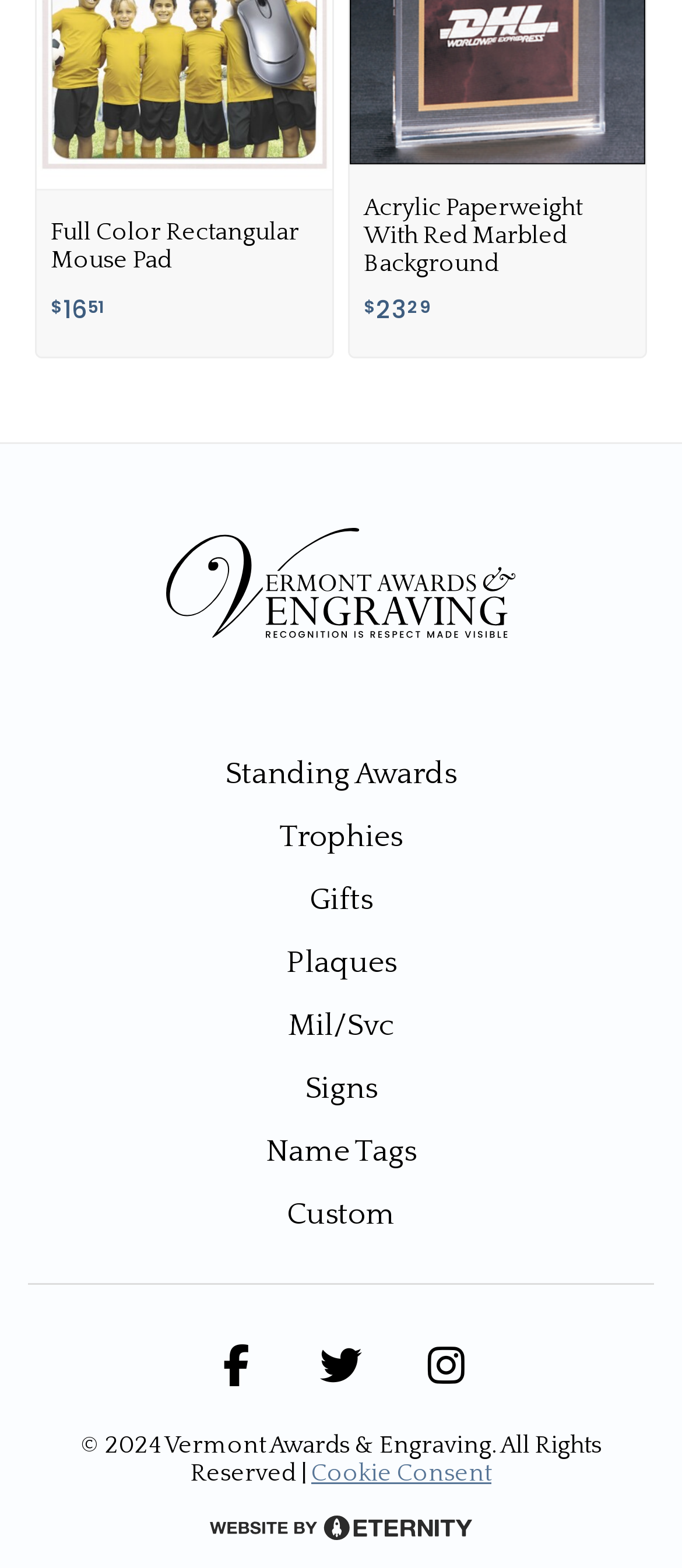Specify the bounding box coordinates (top-left x, top-left y, bottom-right x, bottom-right y) of the UI element in the screenshot that matches this description: title="Follow us on Twitter"

[0.438, 0.844, 0.562, 0.897]